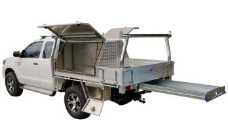Give a short answer to this question using one word or a phrase:
What is the purpose of the extendable tray?

Easy access